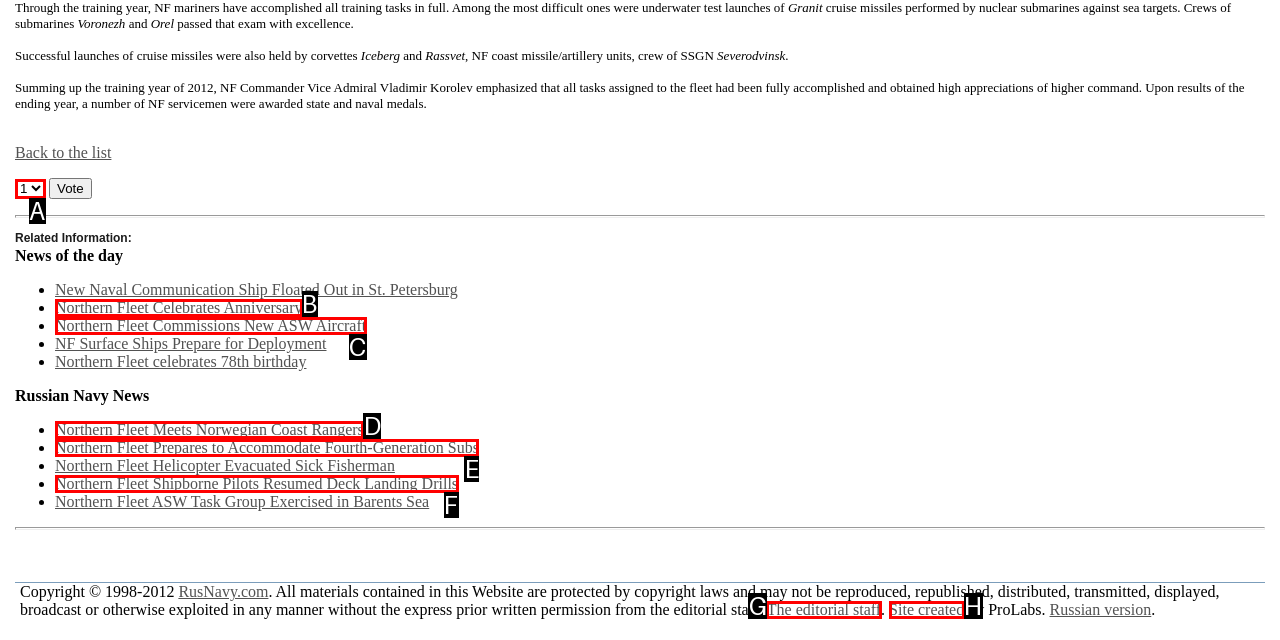Match the element description: The editorial staff to the correct HTML element. Answer with the letter of the selected option.

G